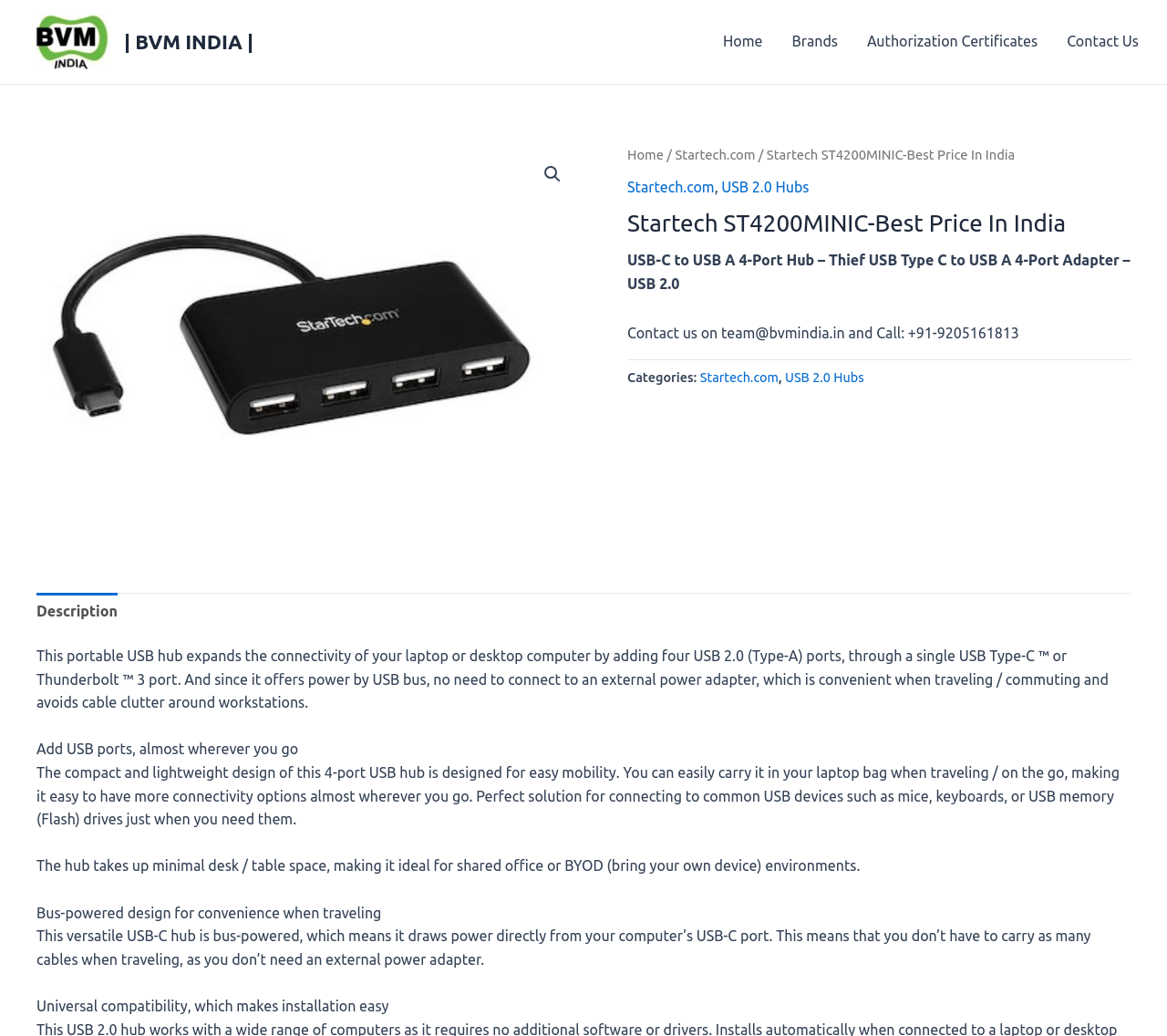Provide a one-word or short-phrase answer to the question:
What is the name of the product on this webpage?

Startech ST4200MINIC